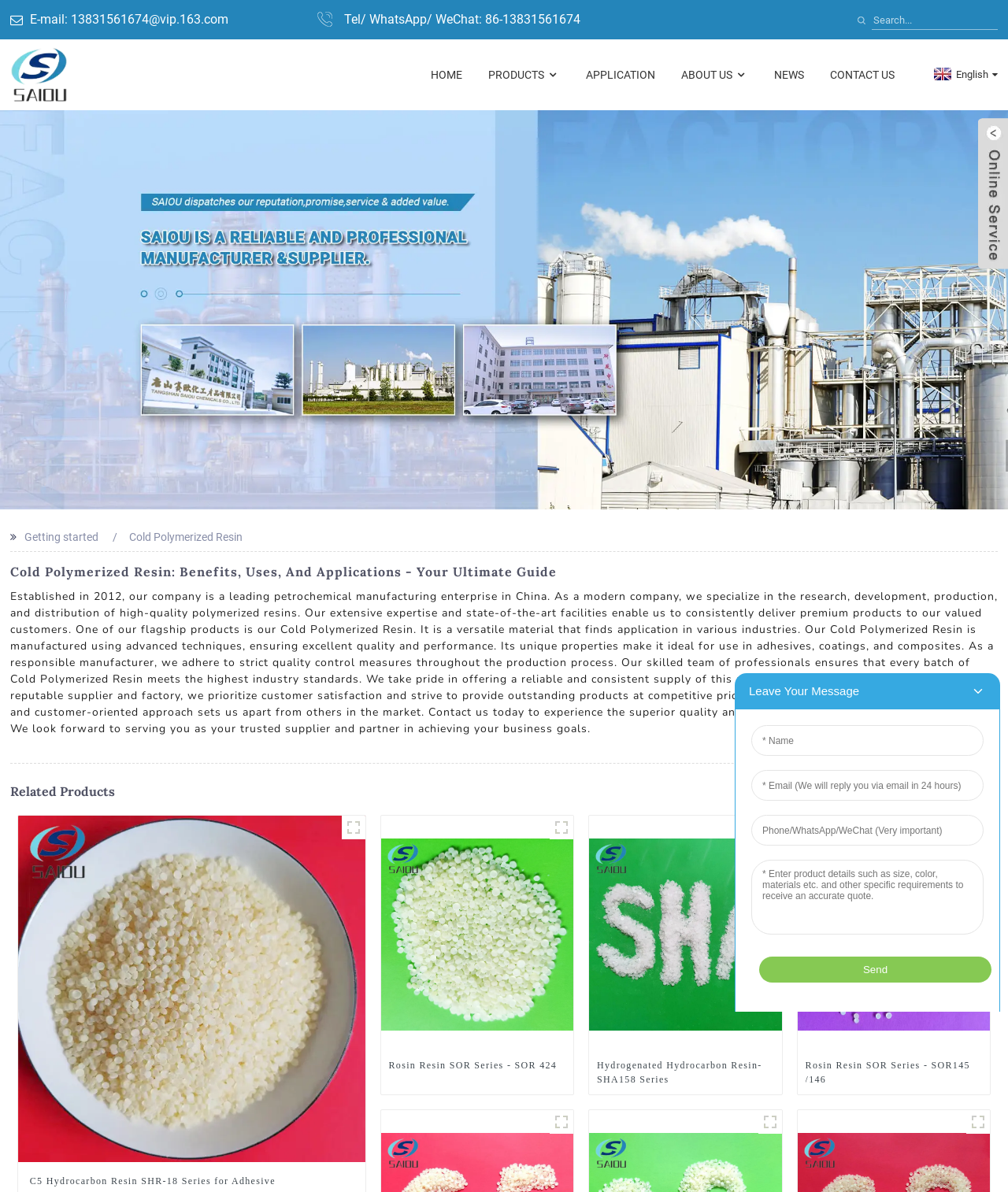Identify the coordinates of the bounding box for the element that must be clicked to accomplish the instruction: "Search for products".

[0.865, 0.01, 0.99, 0.025]